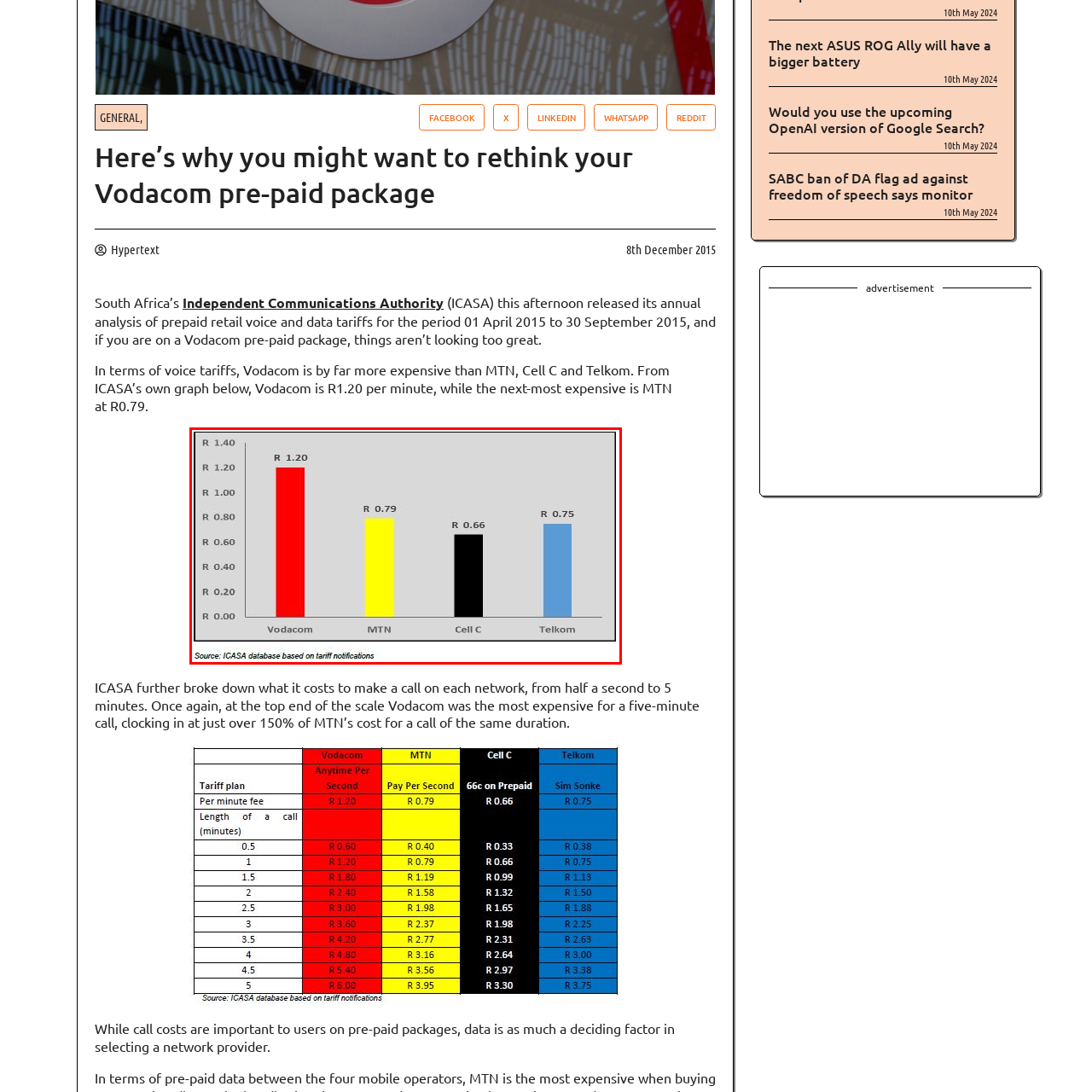Which network has the lowest tariff?
Examine the image within the red bounding box and provide a comprehensive answer to the question.

The answer can be found by analyzing the bar graph, which shows the cost per minute for calls on different networks. Cell C, represented in black, has the lowest tariff at R0.66 per minute.